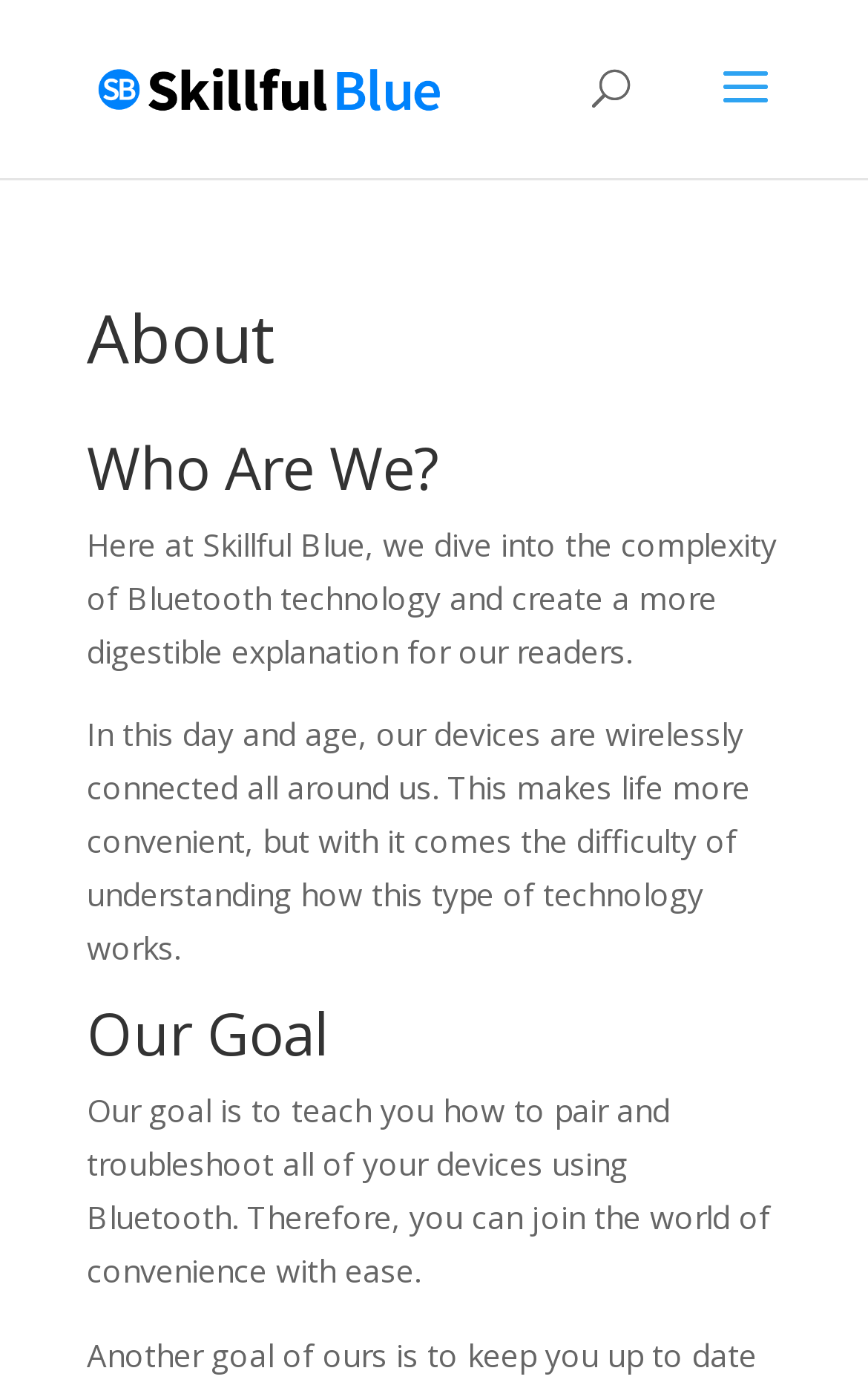What is the current page about?
Give a comprehensive and detailed explanation for the question.

The current page is about the website itself, as indicated by the 'About' heading and the text content that follows, which provides an introduction to the website and its purpose.